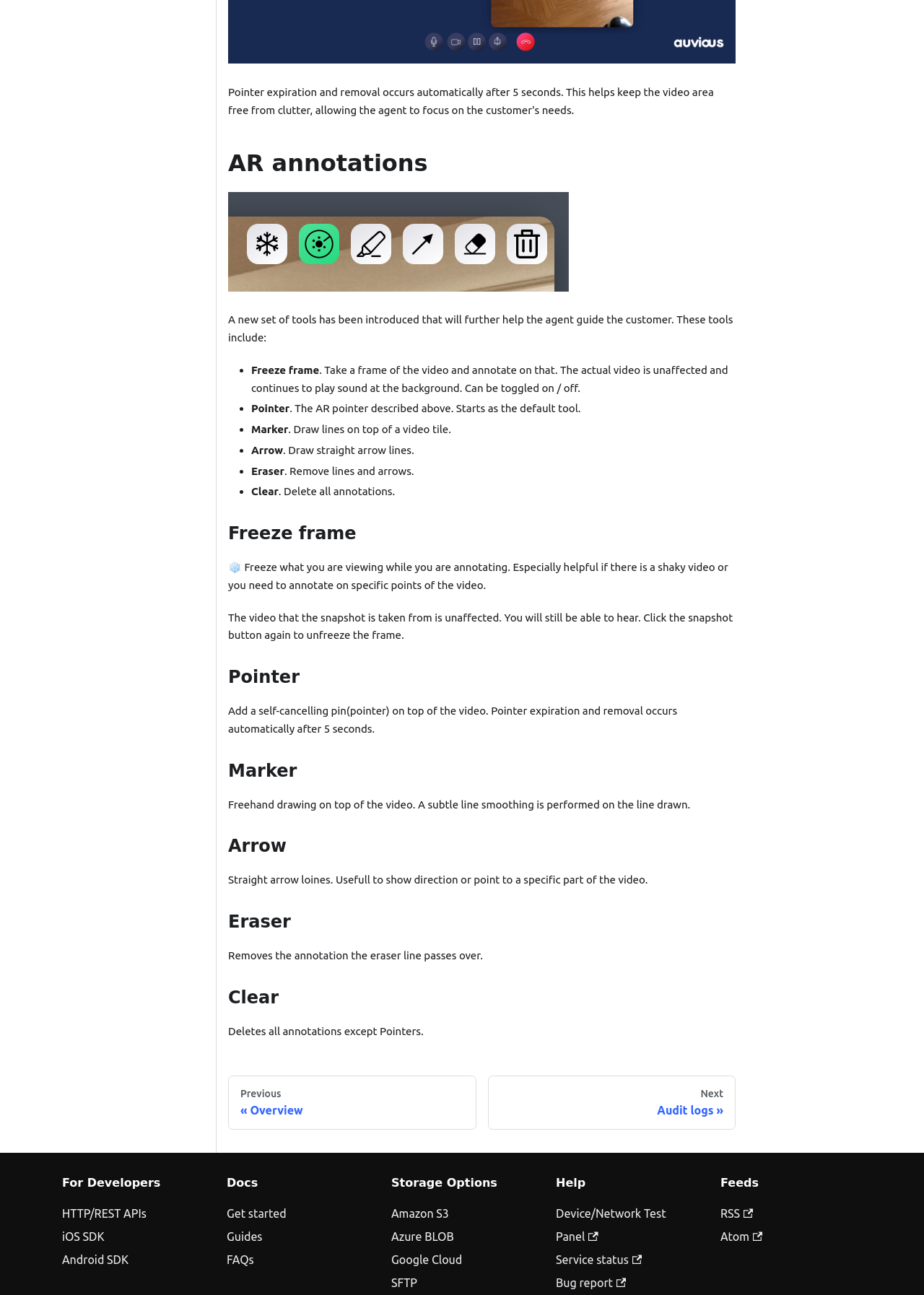Provide a single word or phrase to answer the given question: 
What is the difference between Arrow and Pointer?

Arrow is straight, Pointer is not